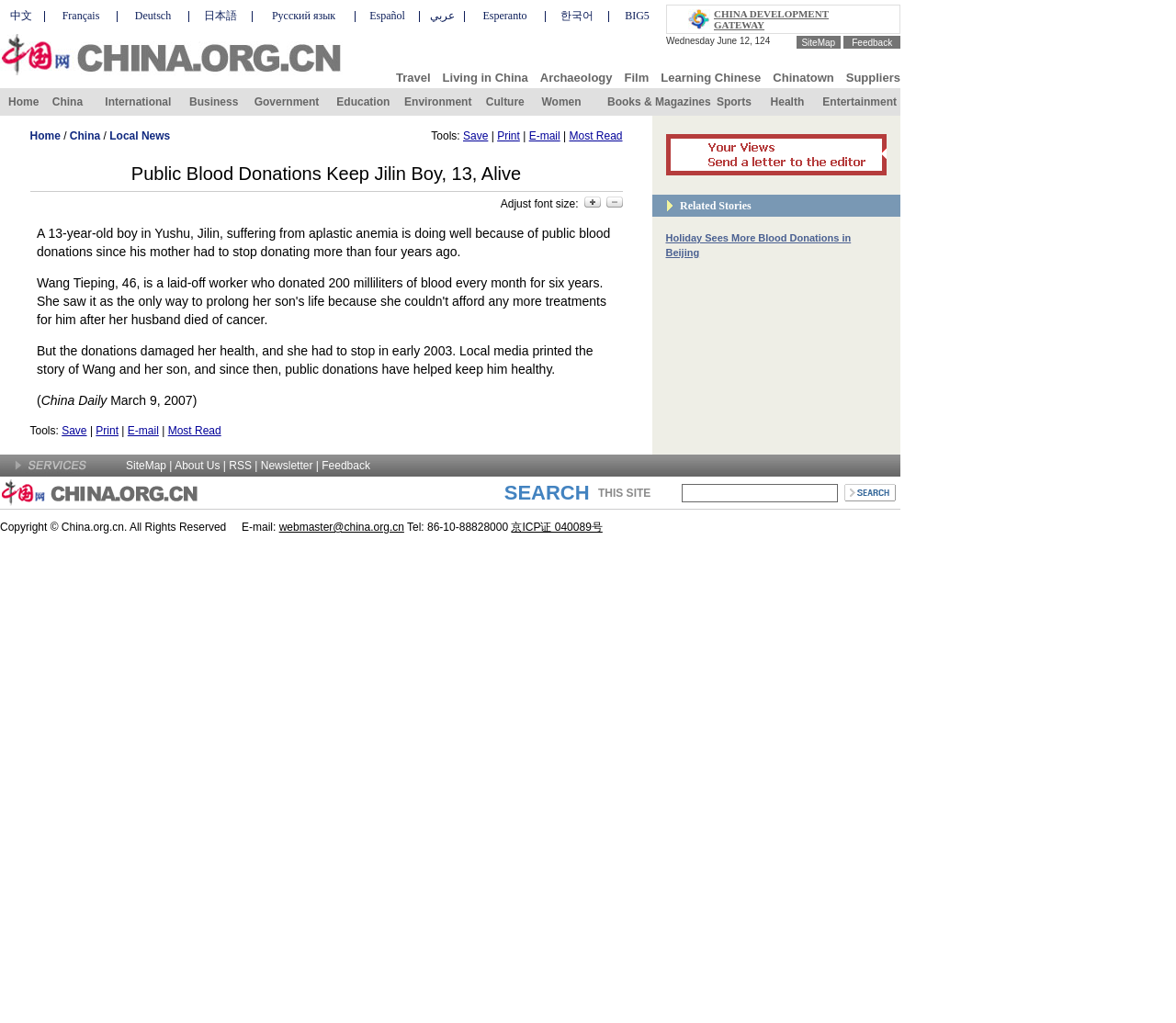What is the main category of the links in the second row?
Refer to the image and respond with a one-word or short-phrase answer.

Information